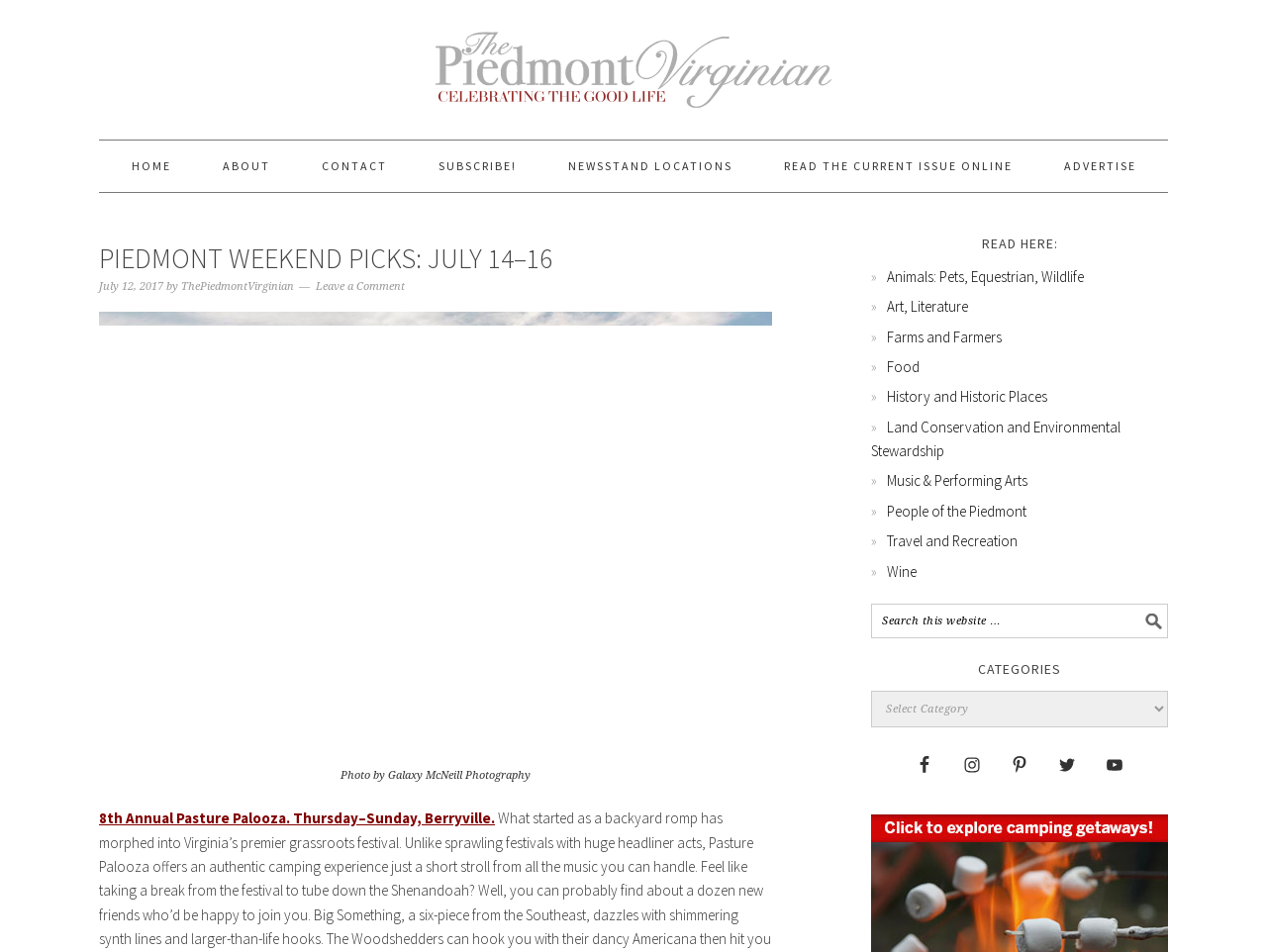Locate the headline of the webpage and generate its content.

THE PIEDMONT VIRGINIAN